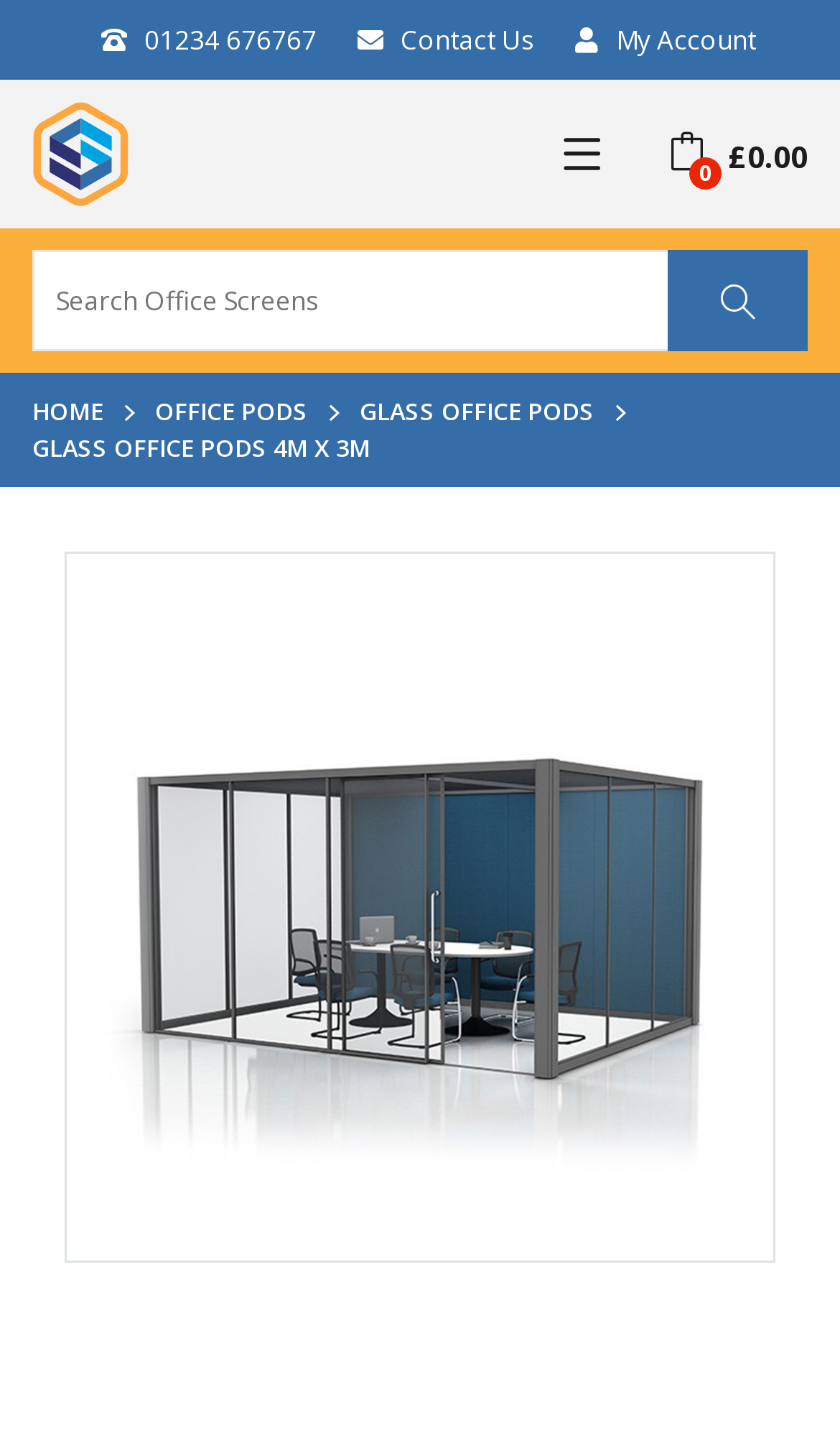What is the size of the glass office meeting pod?
Using the image, answer in one word or phrase.

4M X 3M